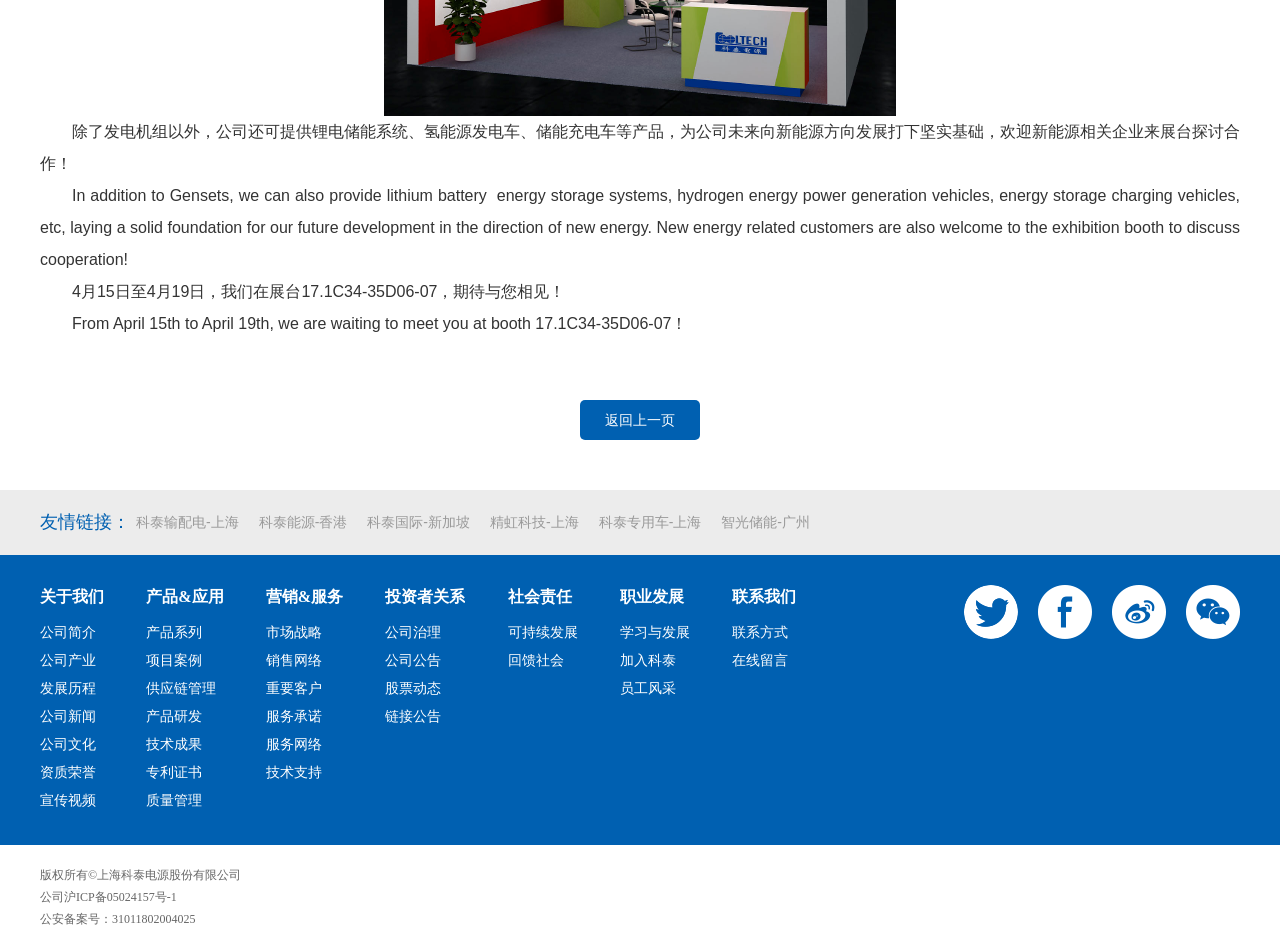Identify the bounding box coordinates of the HTML element based on this description: "返回上一页".

[0.453, 0.421, 0.547, 0.464]